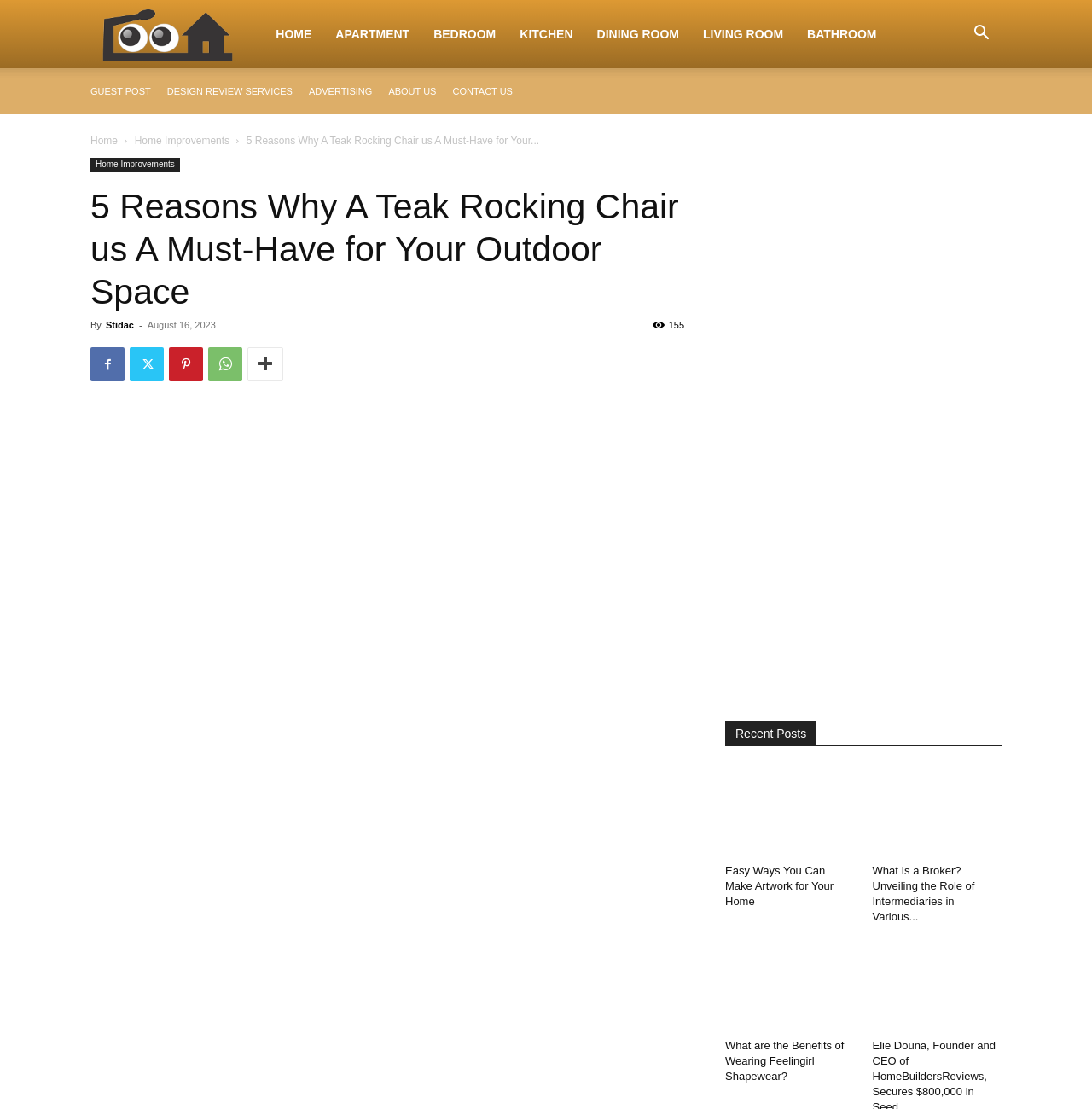Given the following UI element description: "title="More"", find the bounding box coordinates in the webpage screenshot.

[0.227, 0.313, 0.259, 0.344]